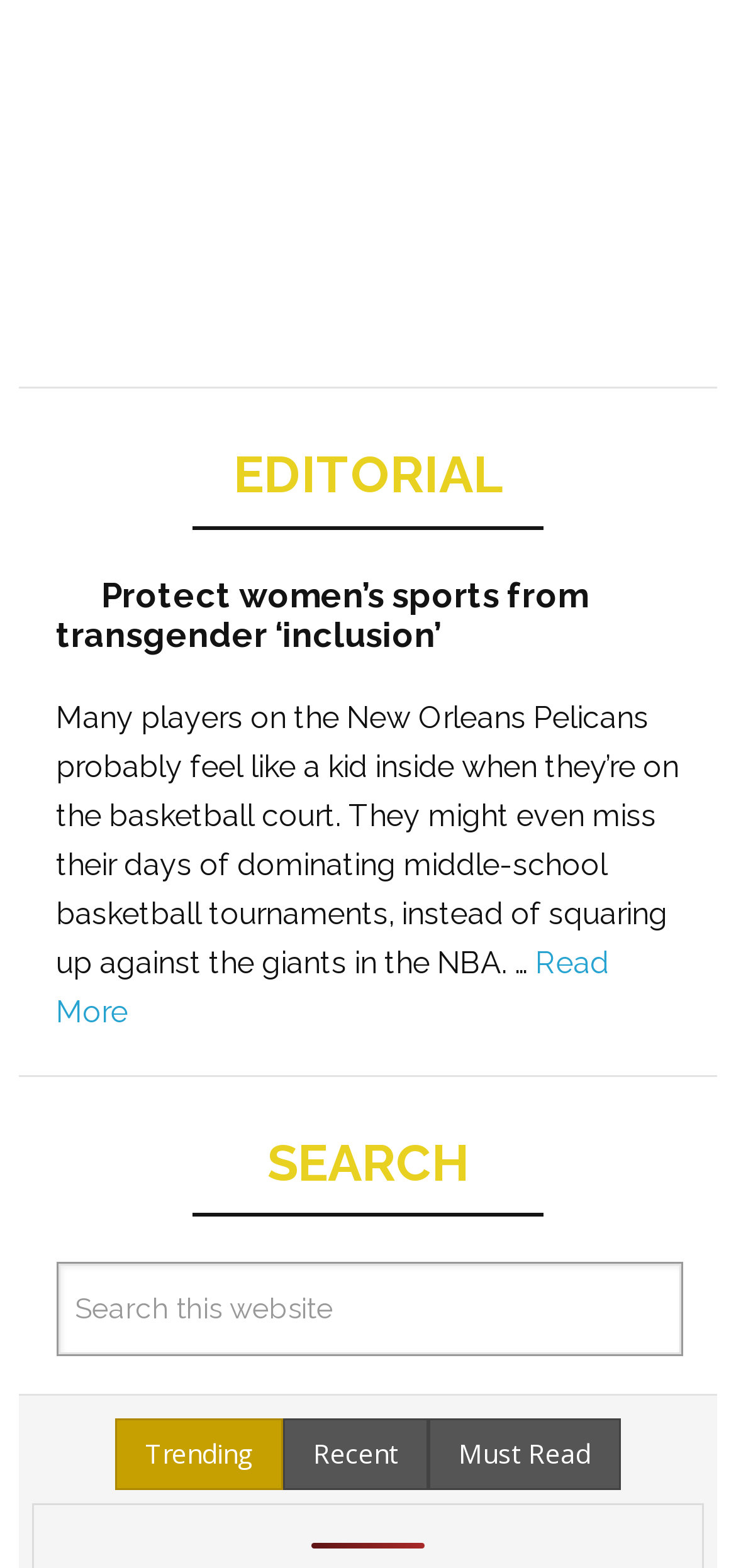Using a single word or phrase, answer the following question: 
What is the title of the first article?

Protect women’s sports from transgender ‘inclusion’